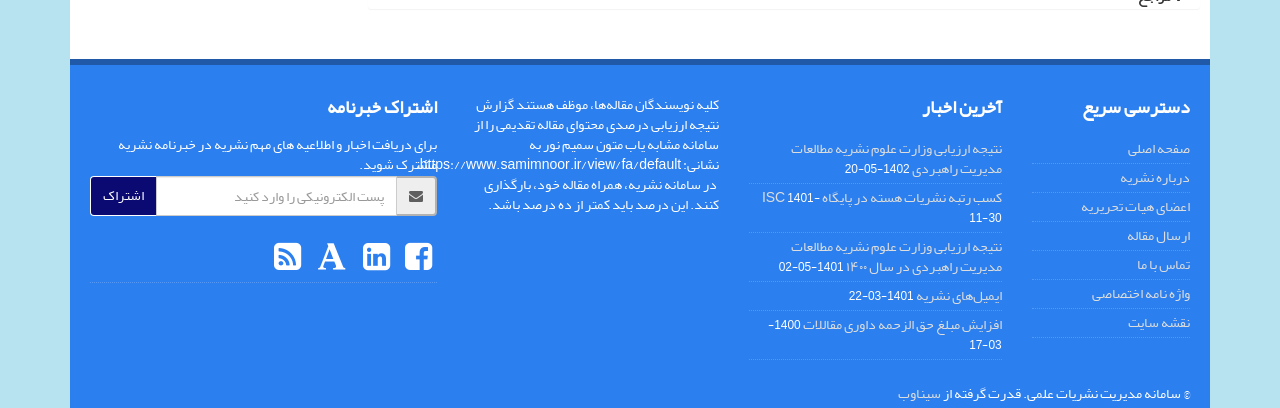Locate the bounding box coordinates of the clickable element to fulfill the following instruction: "Click on صفحه اصلی". Provide the coordinates as four float numbers between 0 and 1 in the format [left, top, right, bottom].

[0.881, 0.331, 0.93, 0.397]